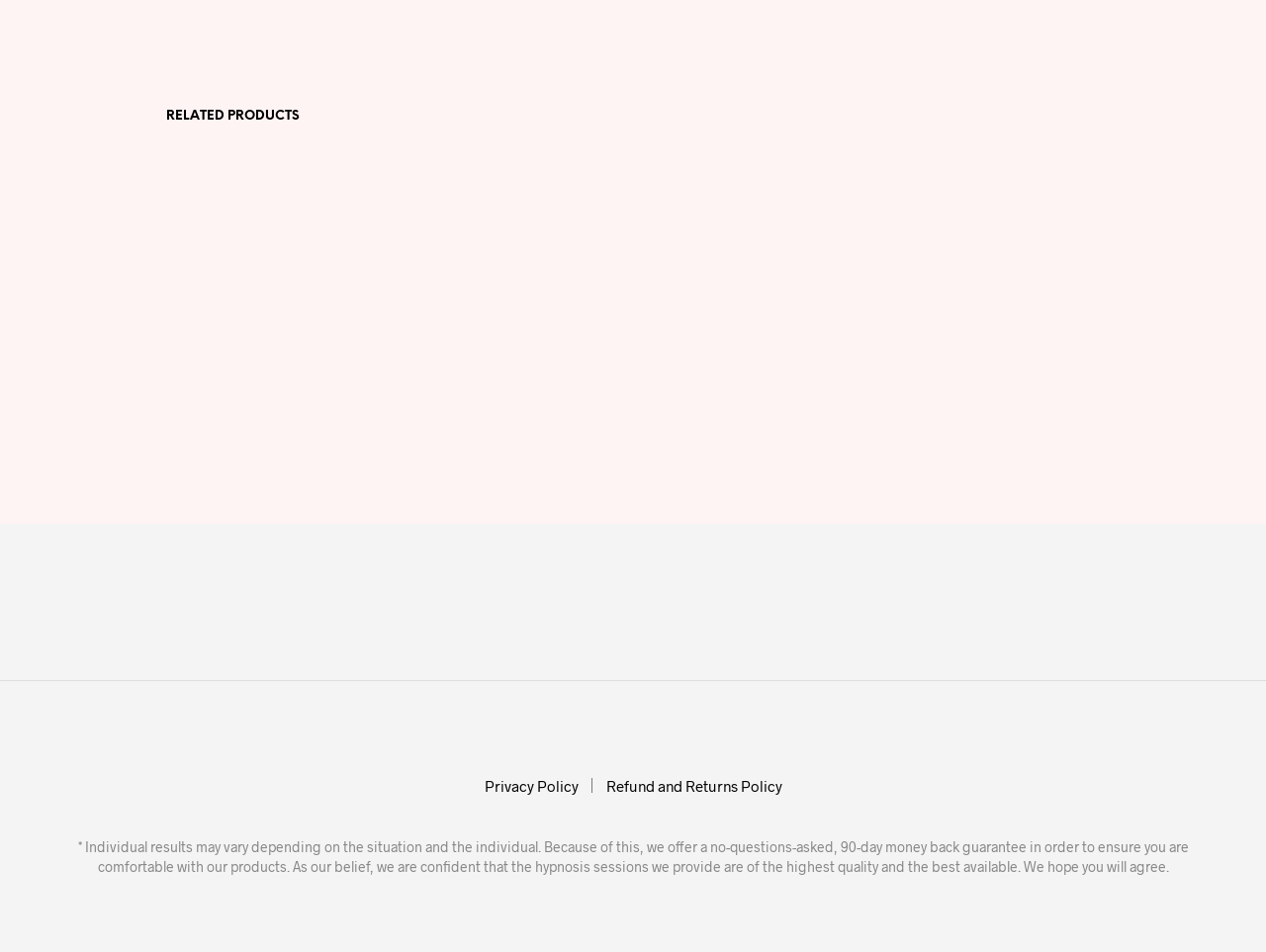What is the price of each product?
Using the image as a reference, give a one-word or short phrase answer.

$14.95